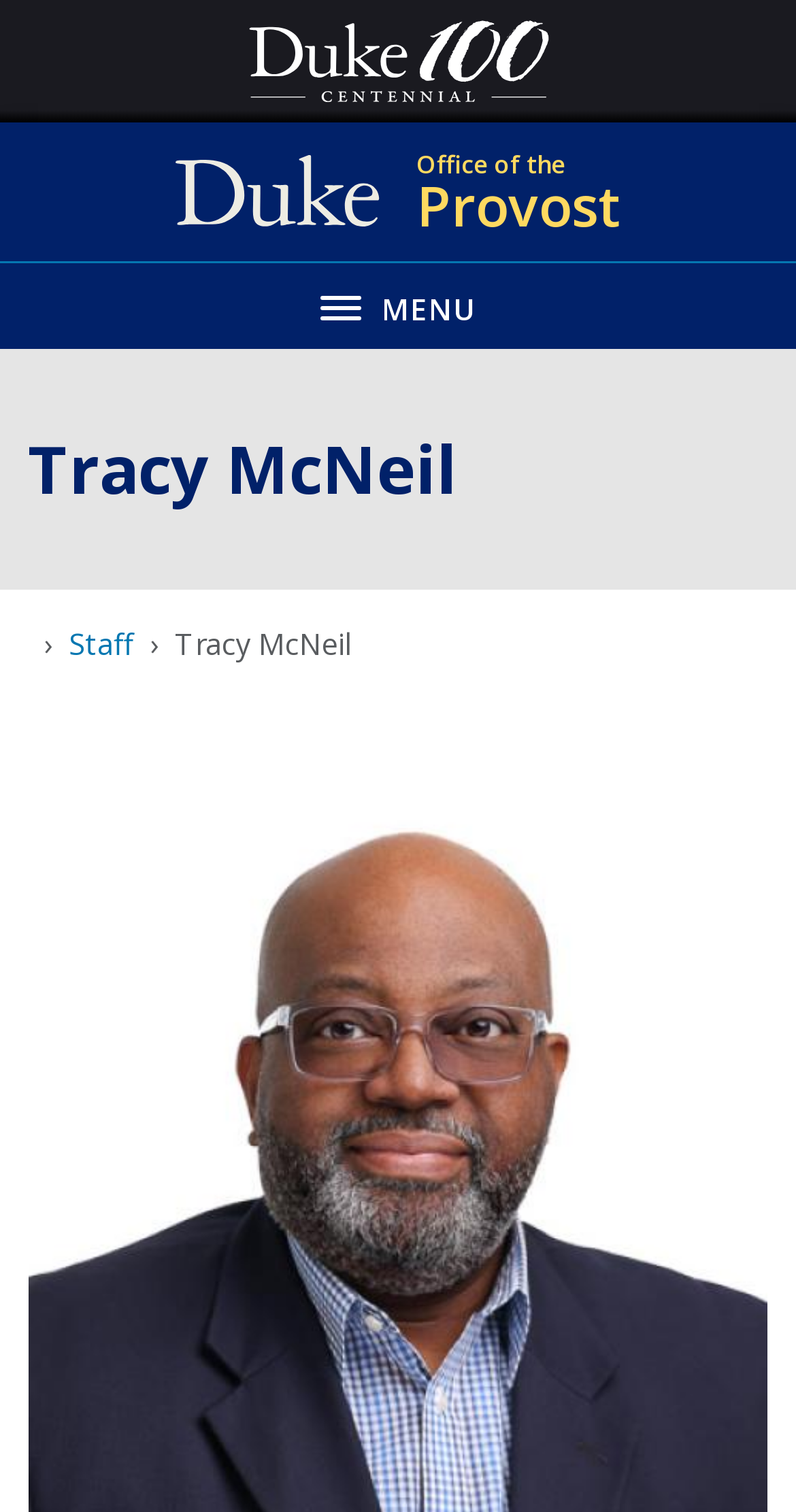What is the breadcrumb navigation item before 'Tracy McNeil'?
Provide a detailed answer to the question, using the image to inform your response.

I found a navigation element with a breadcrumb structure, where the item before 'Tracy McNeil' is a link element labeled 'Staff' located at [0.086, 0.414, 0.168, 0.439], which suggests that the breadcrumb navigation item before 'Tracy McNeil' is 'Staff'.